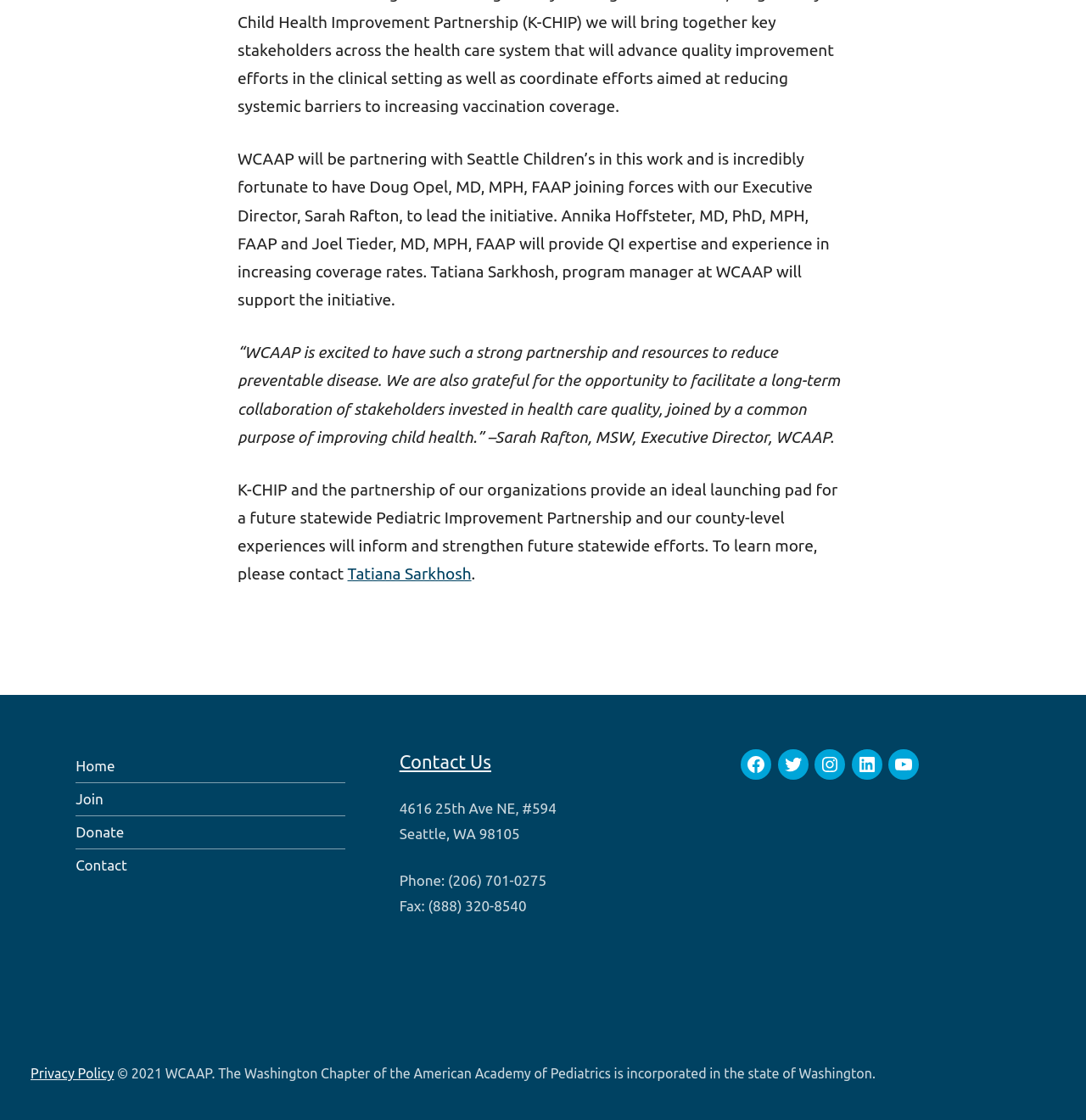Determine the bounding box coordinates of the clickable region to carry out the instruction: "Read the 'Privacy Policy'".

[0.028, 0.951, 0.105, 0.965]